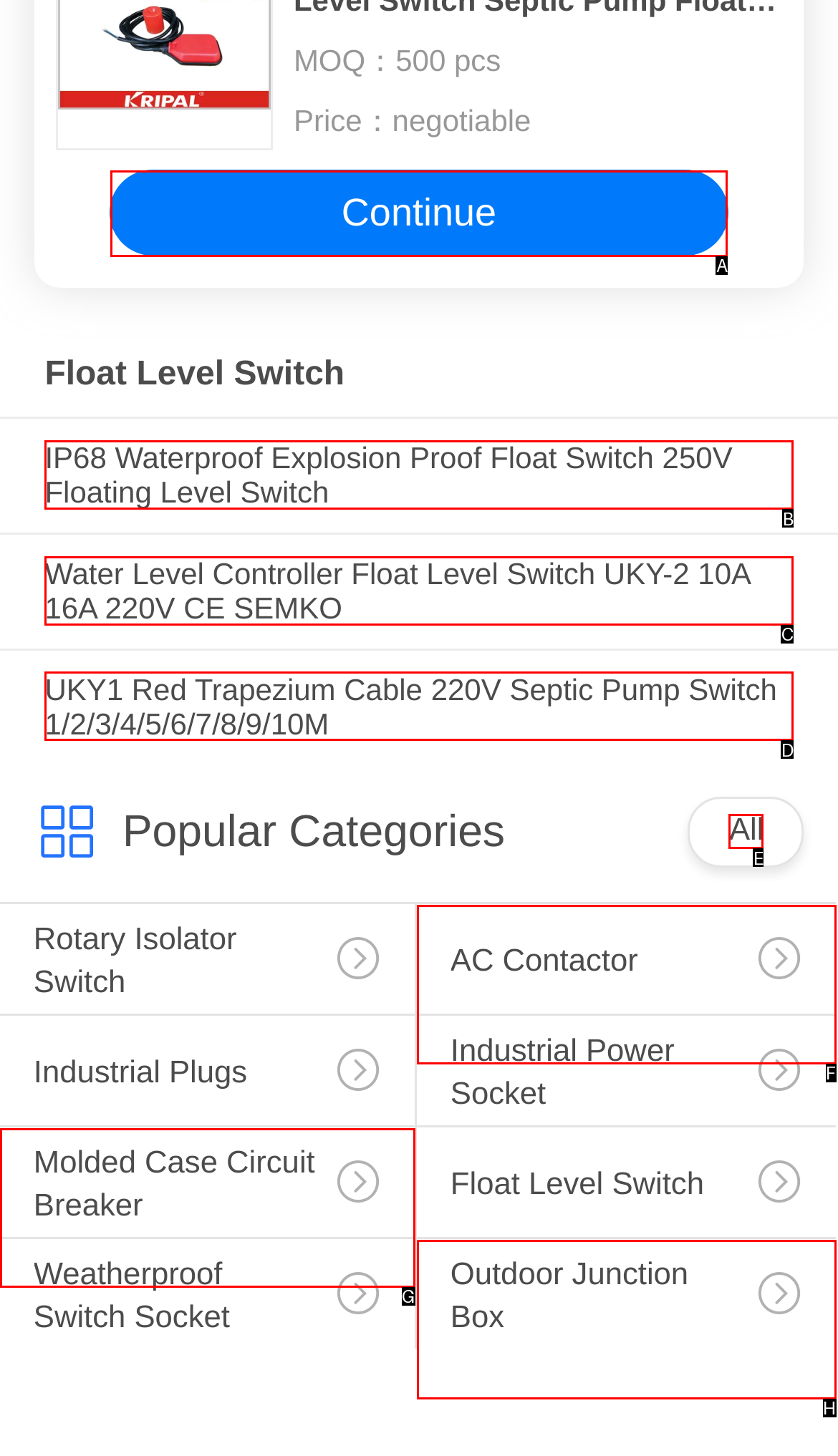Tell me which one HTML element you should click to complete the following task: Select the 'All' category
Answer with the option's letter from the given choices directly.

E